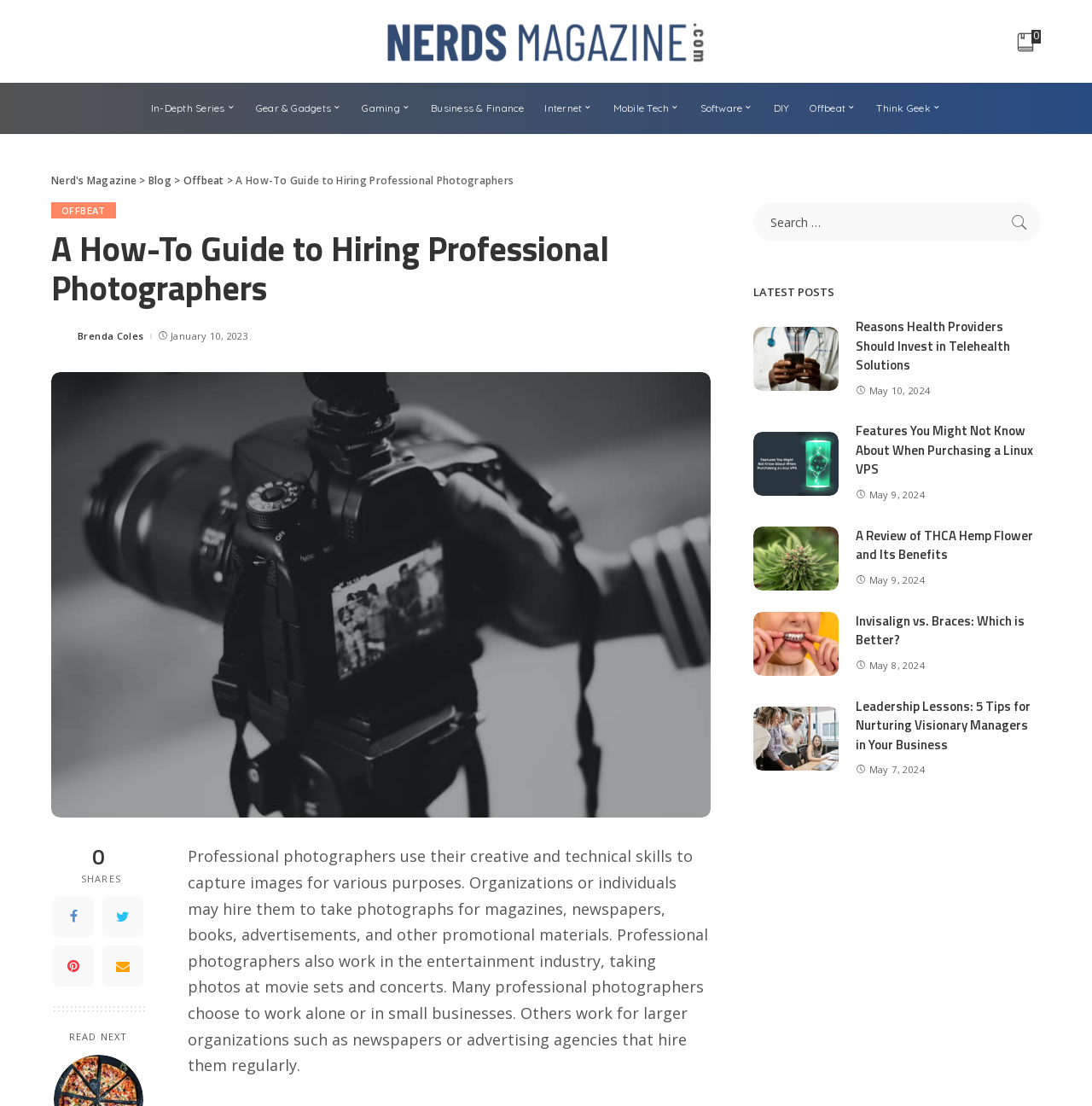Extract the bounding box coordinates for the described element: "Search". The coordinates should be represented as four float numbers between 0 and 1: [left, top, right, bottom].

None